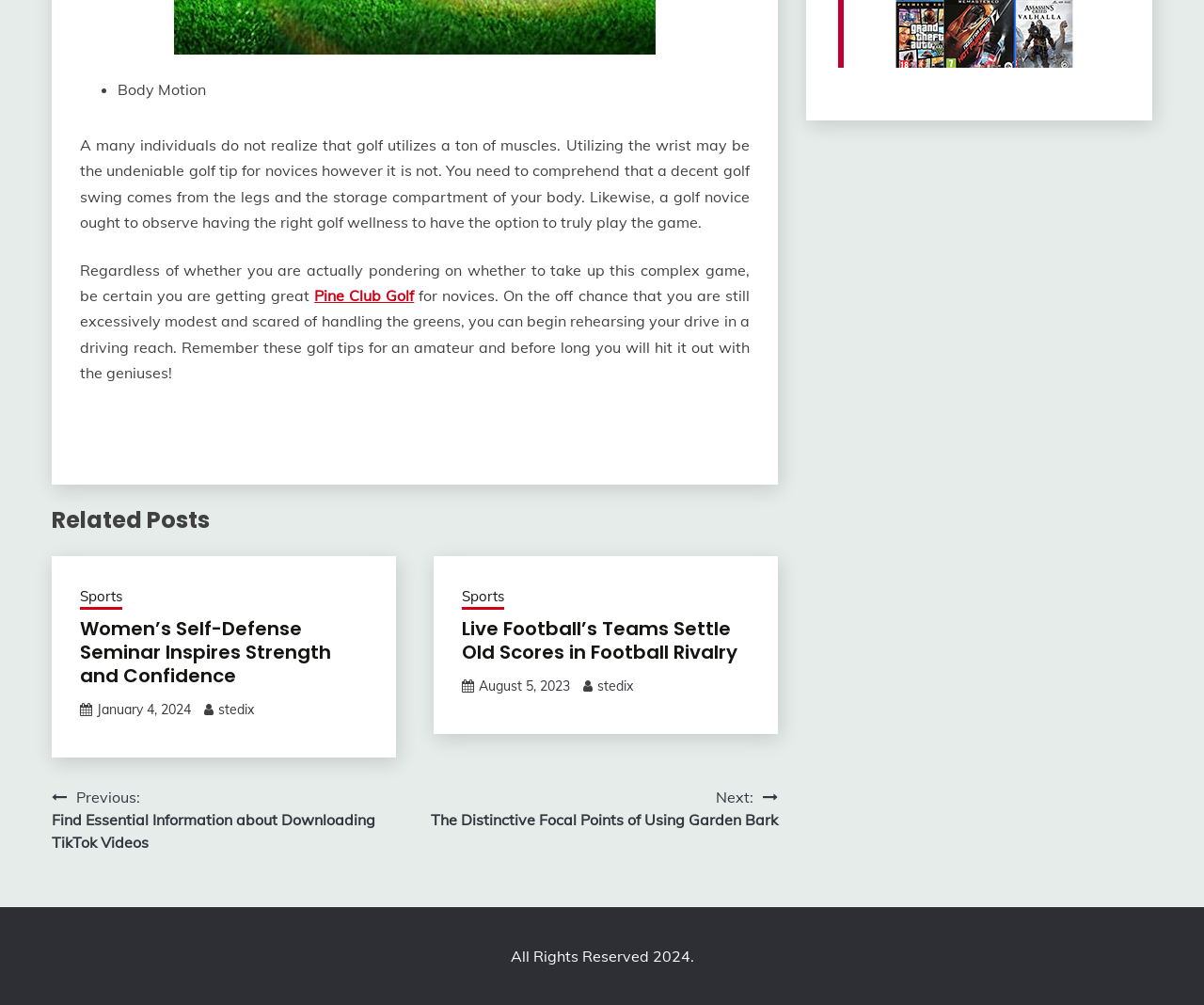What is the copyright year of the webpage?
Examine the image and provide an in-depth answer to the question.

The copyright year of the webpage is 2024, as indicated by the text 'All Rights Reserved 2024' at the bottom of the page.